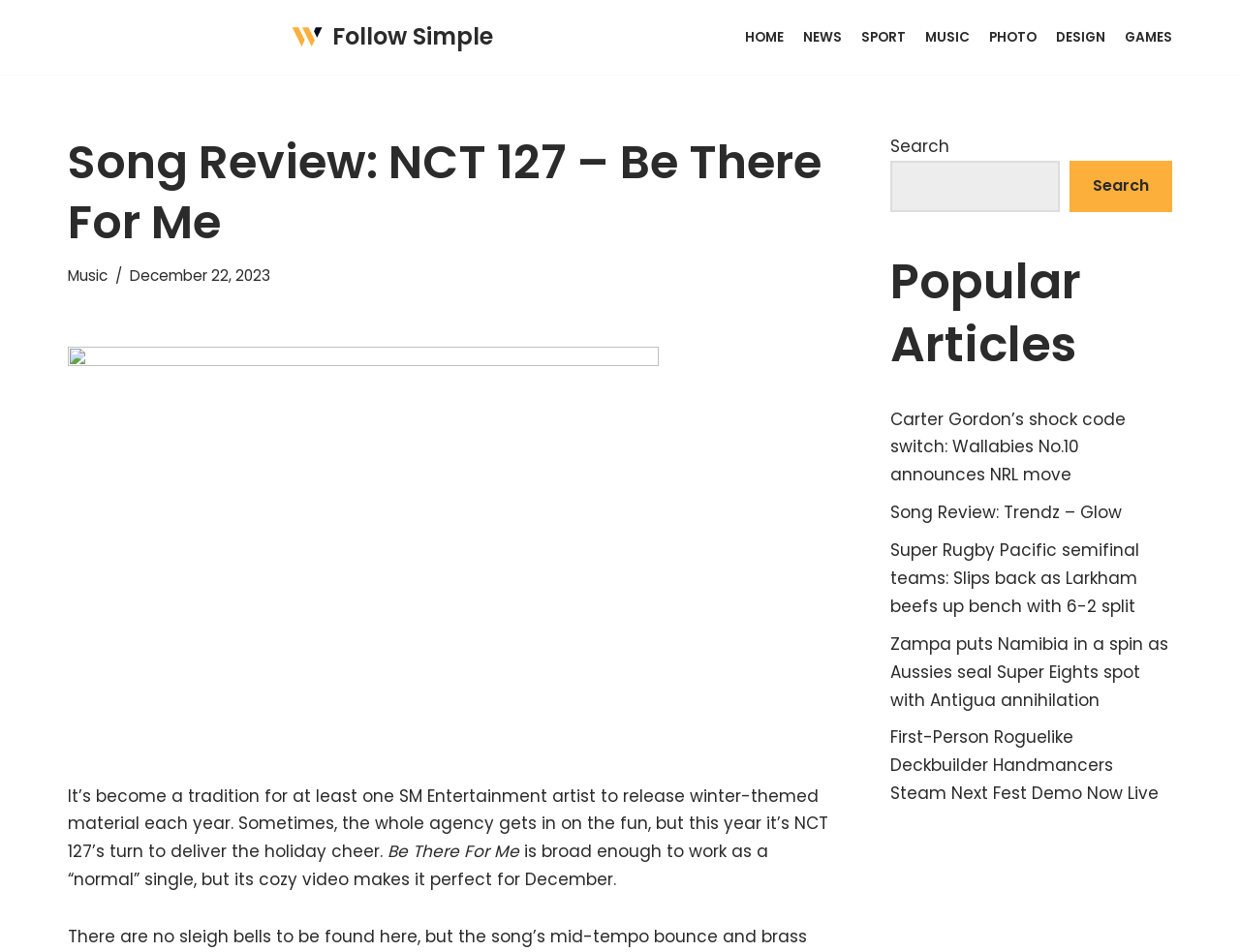Locate the bounding box coordinates of the segment that needs to be clicked to meet this instruction: "Read the 'Song Review: NCT 127 – Be There For Me' article".

[0.055, 0.139, 0.671, 0.266]